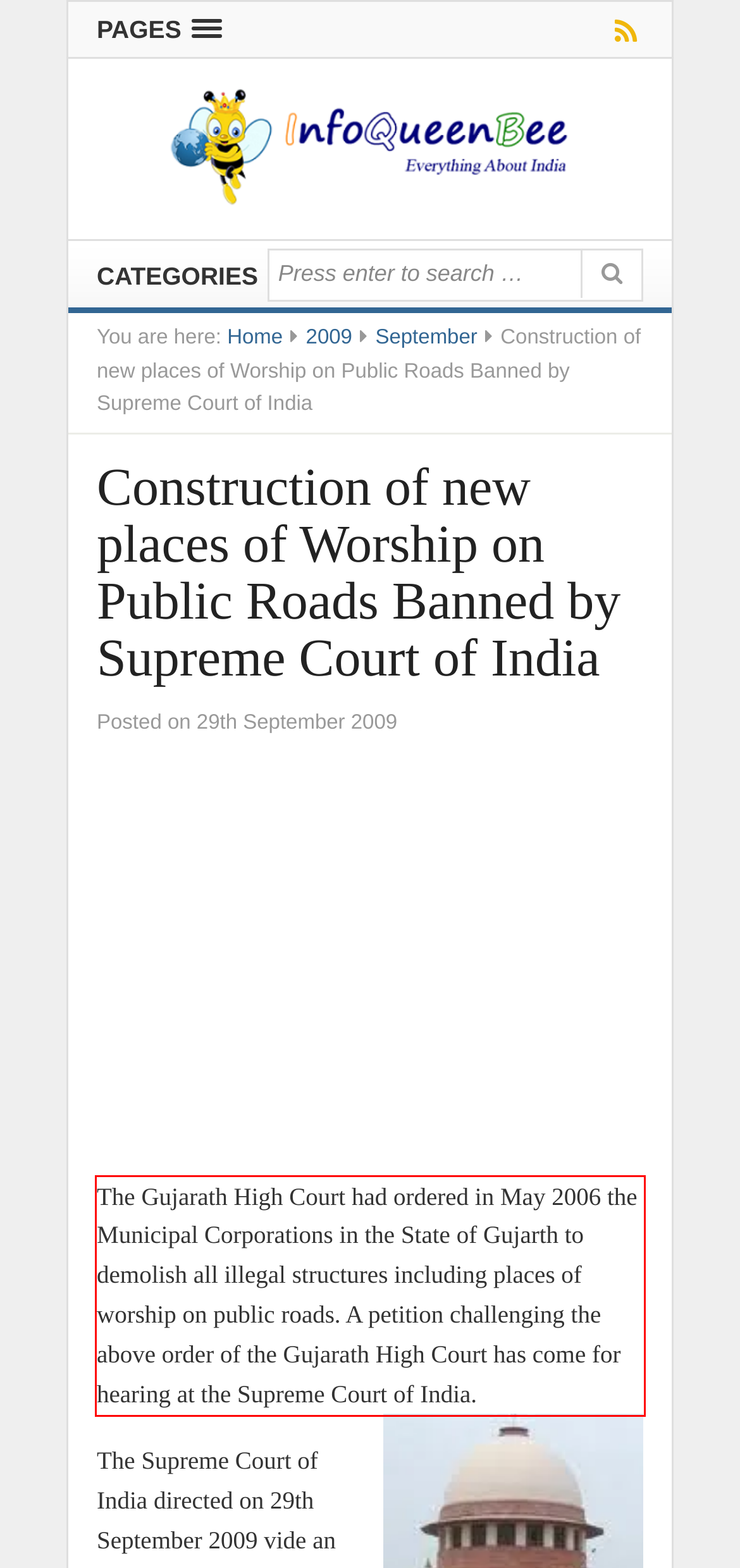You are provided with a screenshot of a webpage that includes a red bounding box. Extract and generate the text content found within the red bounding box.

The Gujarath High Court had ordered in May 2006 the Municipal Corporations in the State of Gujarth to demolish all illegal structures including places of worship on public roads. A petition challenging the above order of the Gujarath High Court has come for hearing at the Supreme Court of India.